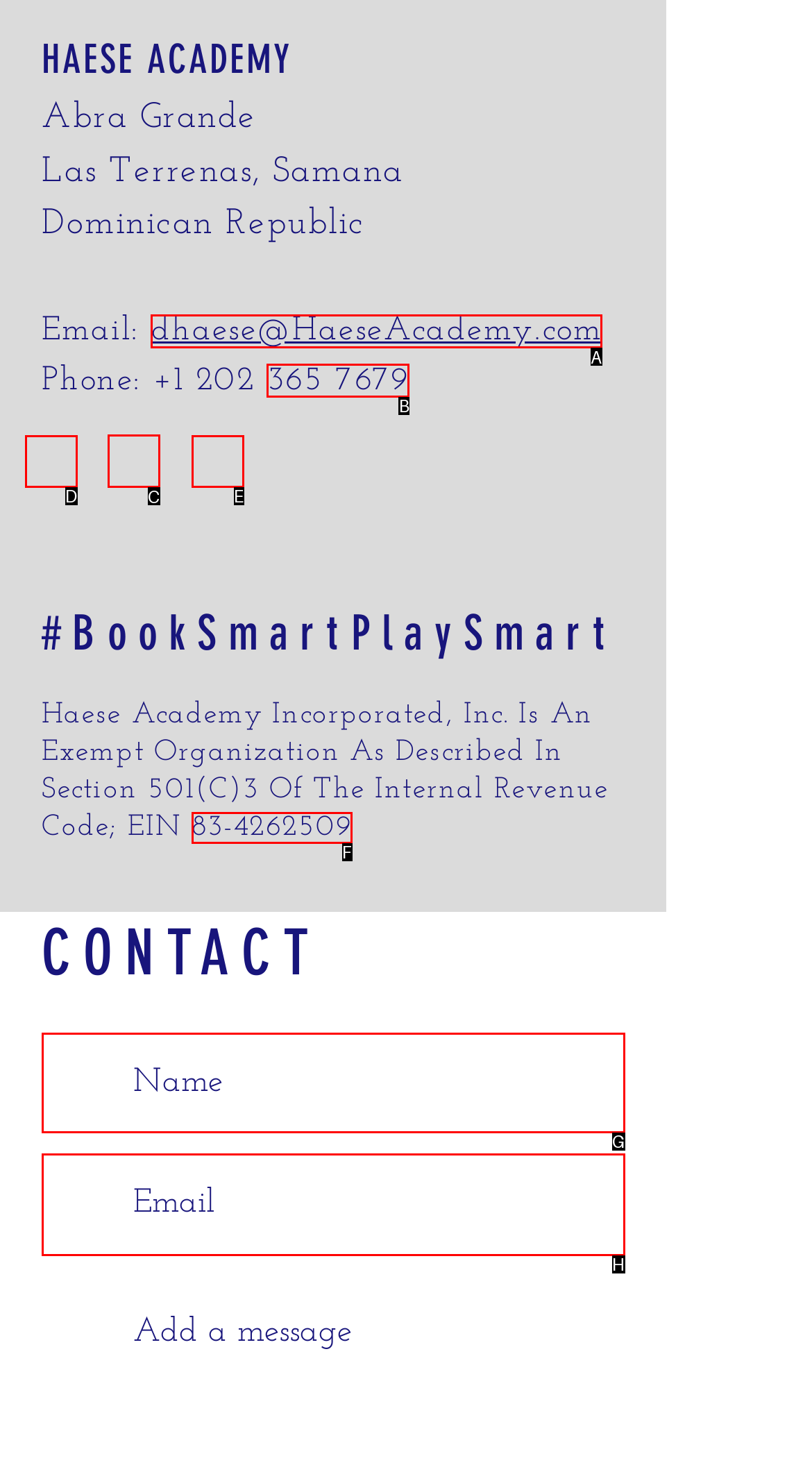Given the task: Click Twitter, point out the letter of the appropriate UI element from the marked options in the screenshot.

C